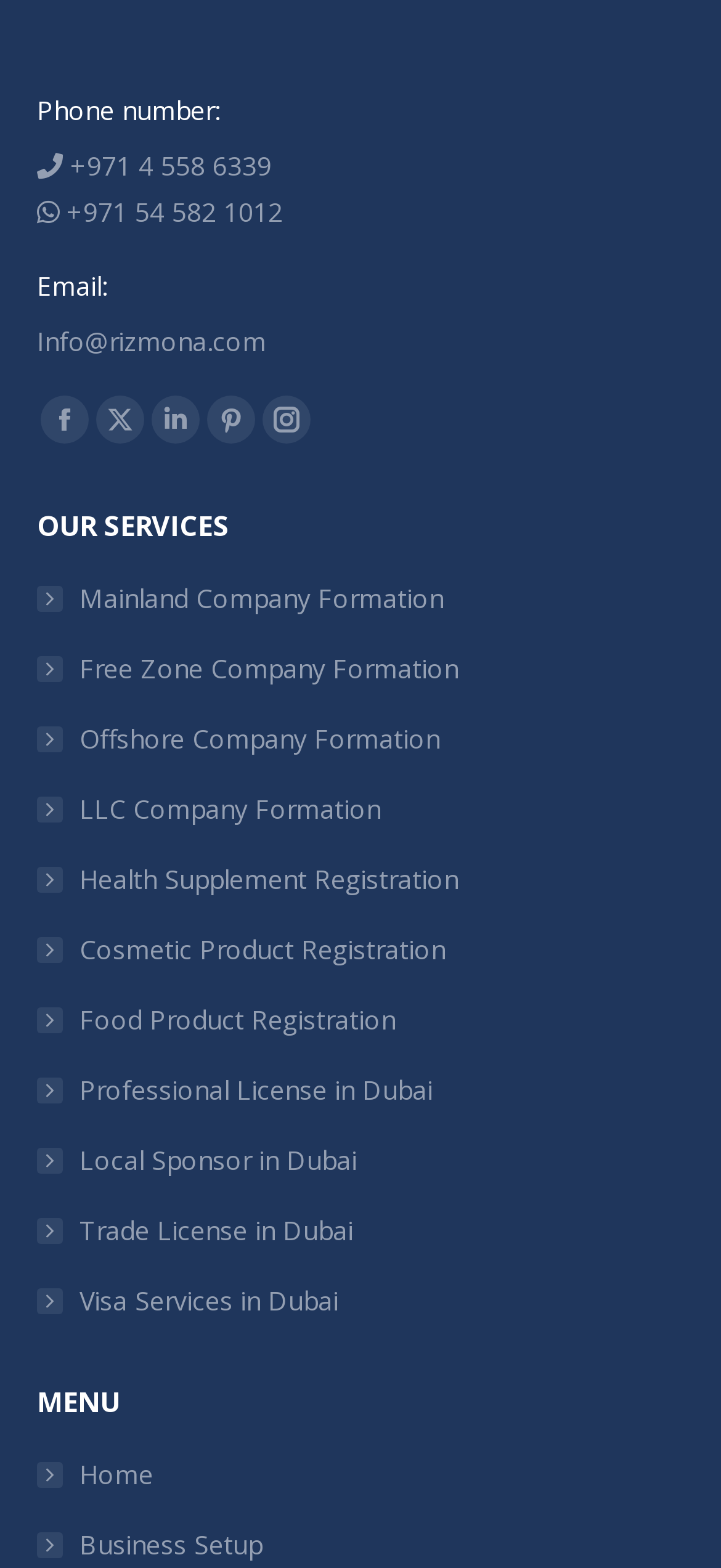Specify the bounding box coordinates of the element's region that should be clicked to achieve the following instruction: "Go to the Home page". The bounding box coordinates consist of four float numbers between 0 and 1, in the format [left, top, right, bottom].

[0.051, 0.925, 0.213, 0.955]